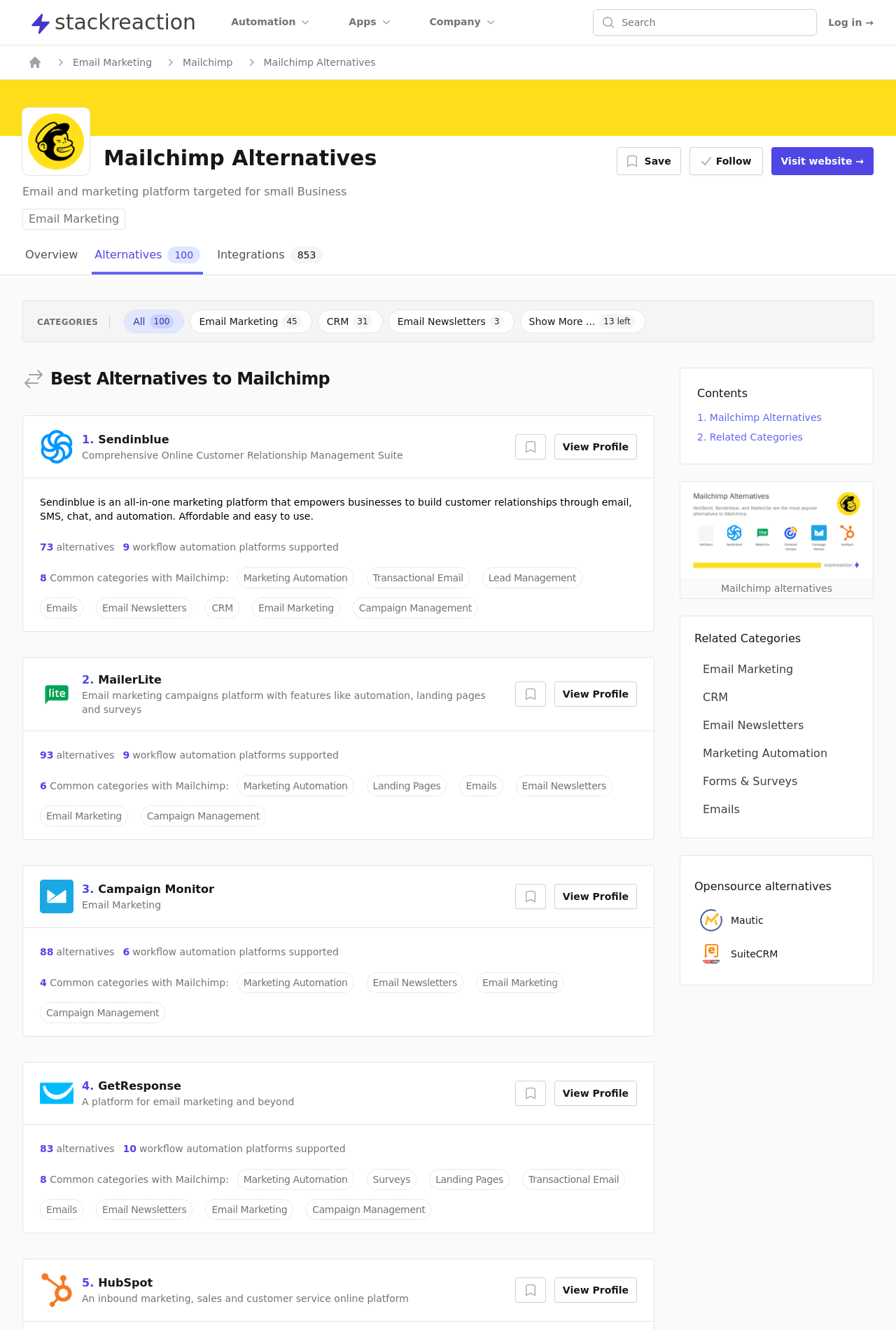What is the feature of Sendinblue?
Using the image as a reference, answer the question with a short word or phrase.

All-in-one marketing platform